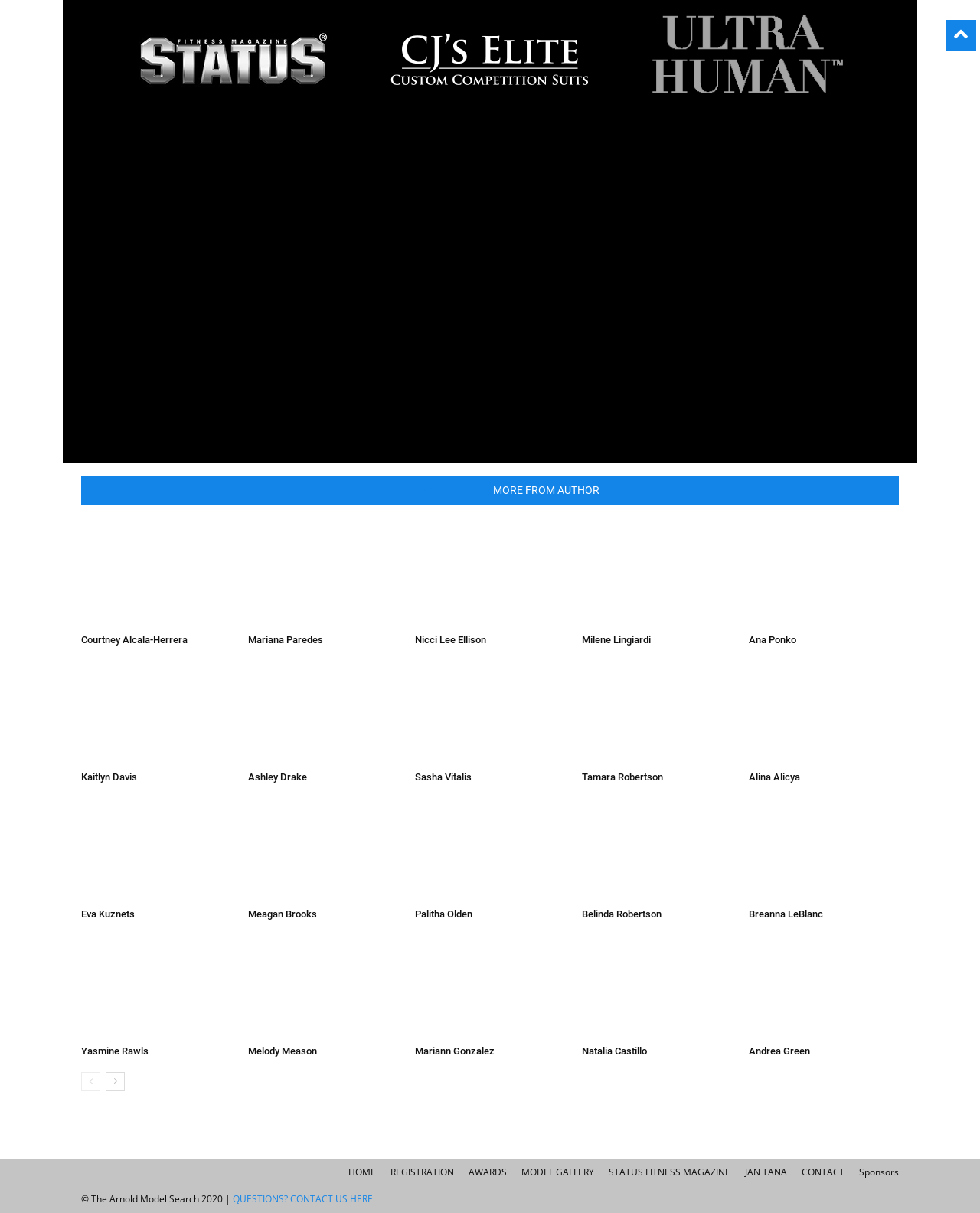Determine the bounding box coordinates for the clickable element to execute this instruction: "check the link to RELATED ARTICLES". Provide the coordinates as four float numbers between 0 and 1, i.e., [left, top, right, bottom].

[0.388, 0.399, 0.484, 0.408]